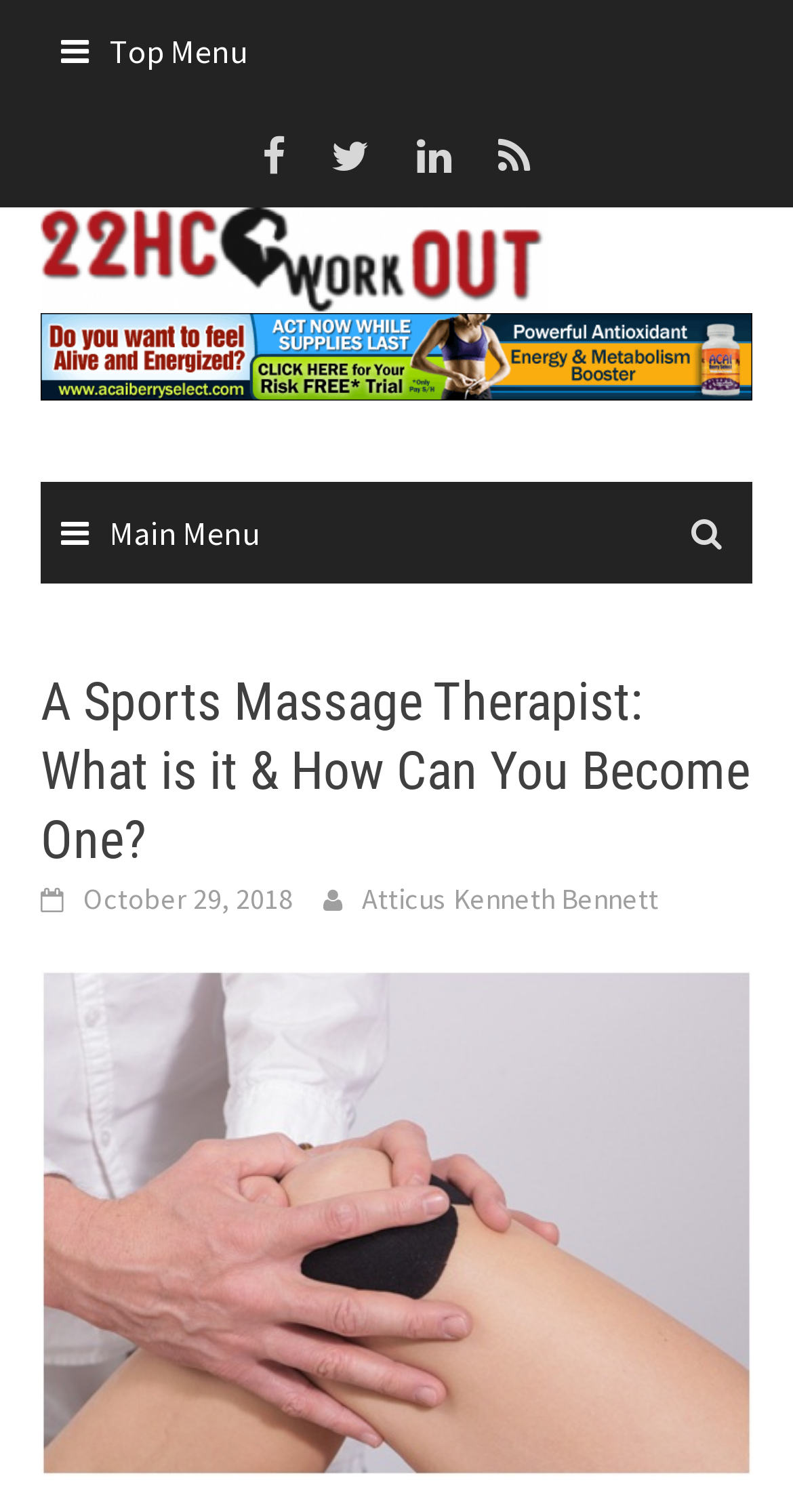Who is the author of the article?
Look at the image and provide a short answer using one word or a phrase.

Atticus Kenneth Bennett